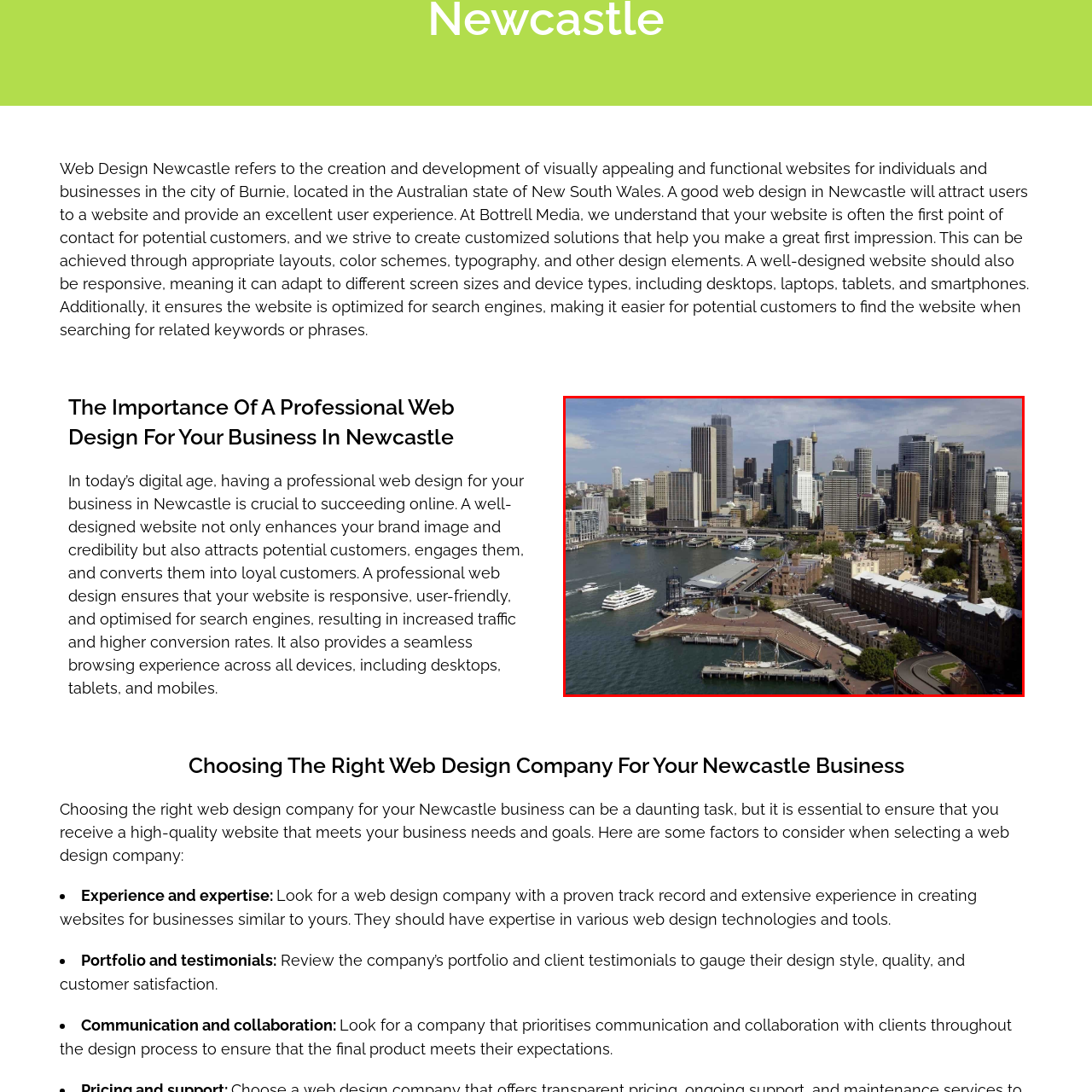Study the image surrounded by the red bounding box and respond as thoroughly as possible to the following question, using the image for reference: What is the purpose of highlighting Newcastle's aesthetic charm?

The caption suggests that Newcastle's aesthetic charm can enhance branding and online presence for local businesses, implying that the city's appeal is being highlighted to promote professional web design services.